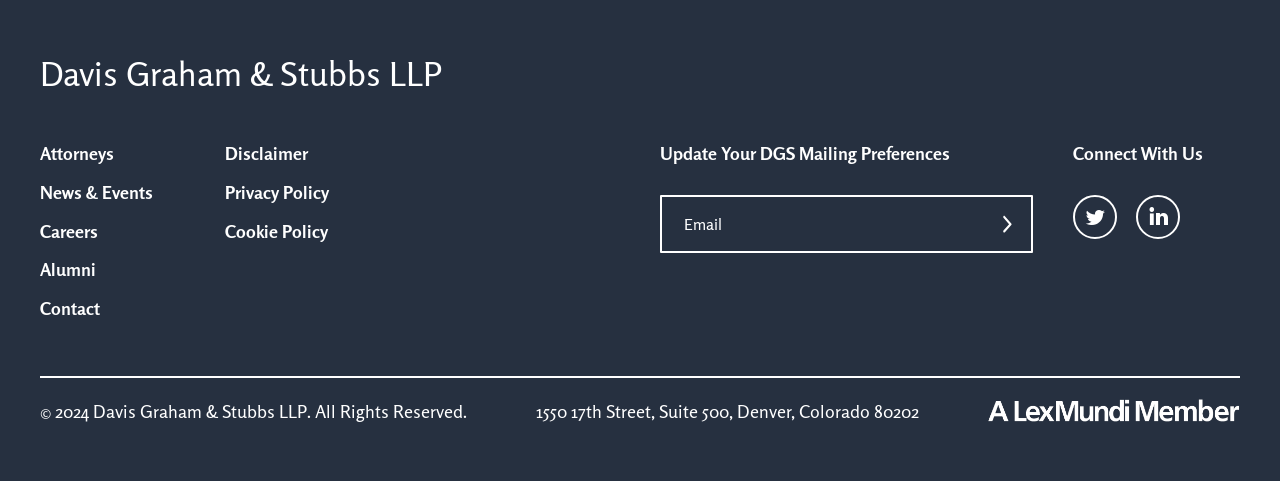Could you please study the image and provide a detailed answer to the question:
What organization is the law firm a part of?

The law firm is a part of Lexmundi, as indicated by the 'Lexmundi logo' link and image at the bottom of the webpage.